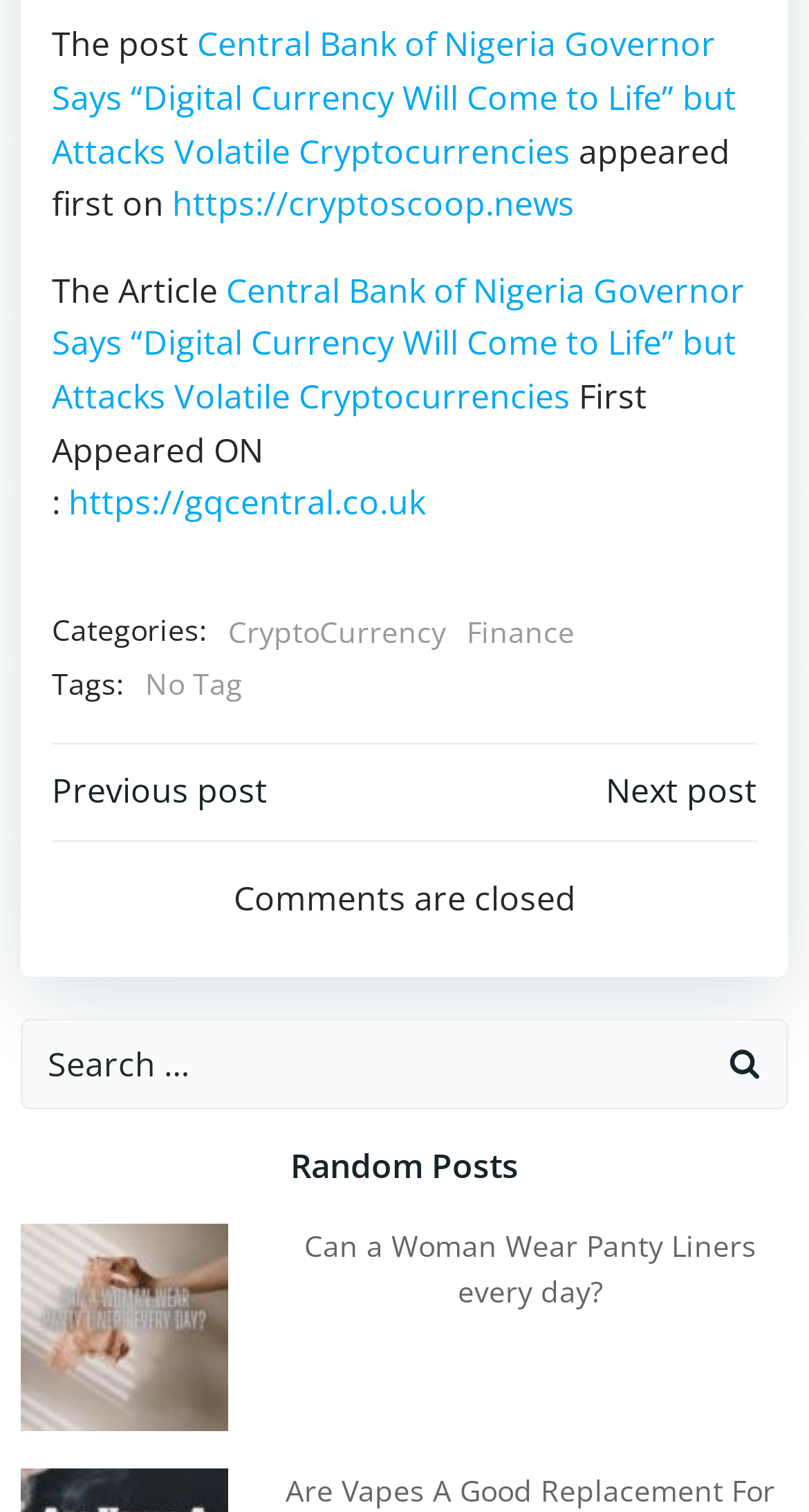Given the following UI element description: "CryptoCurrency", find the bounding box coordinates in the webpage screenshot.

[0.282, 0.403, 0.551, 0.434]